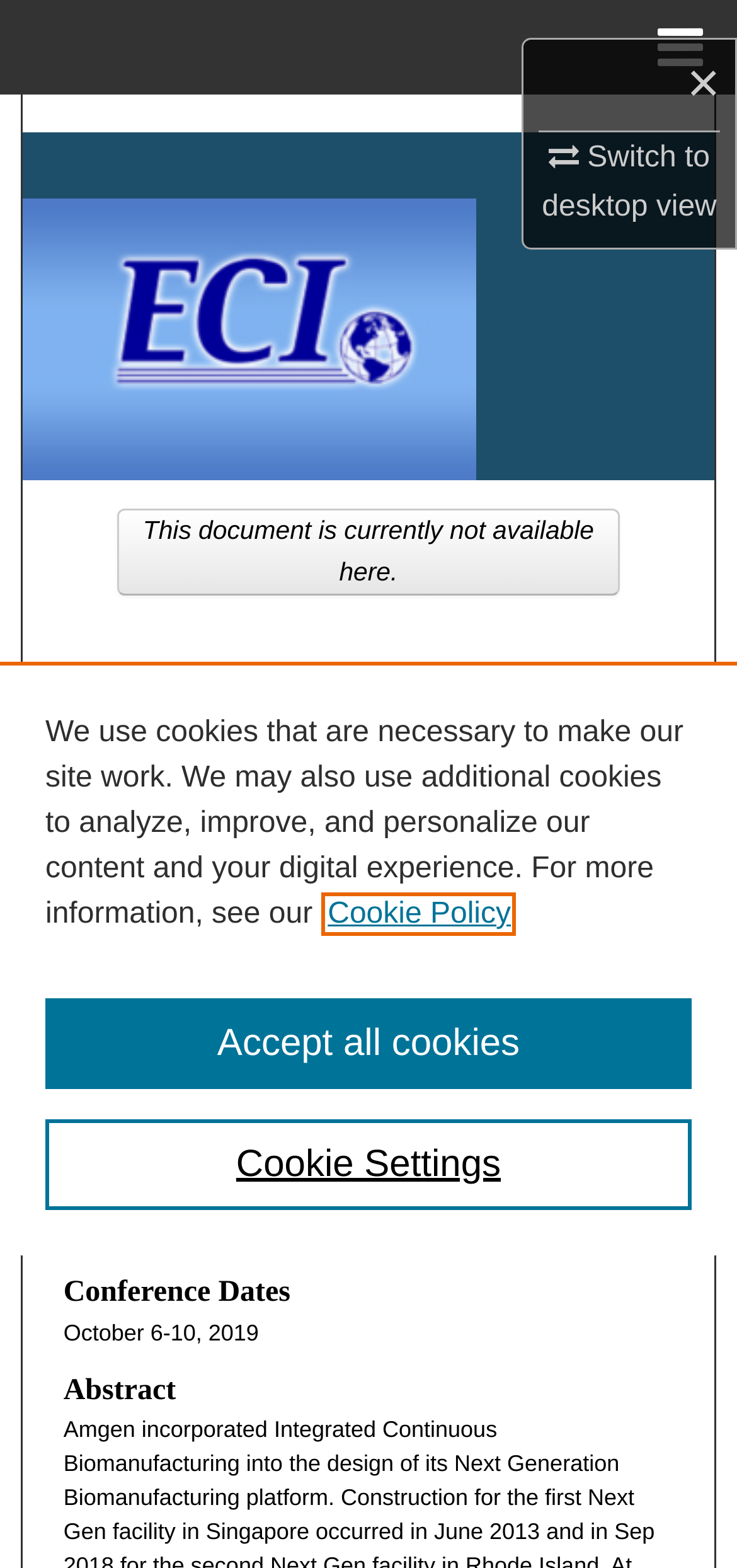Please provide the bounding box coordinates for the UI element as described: "Art Hewig, Amgen, USA". The coordinates must be four floats between 0 and 1, represented as [left, top, right, bottom].

[0.086, 0.764, 0.425, 0.787]